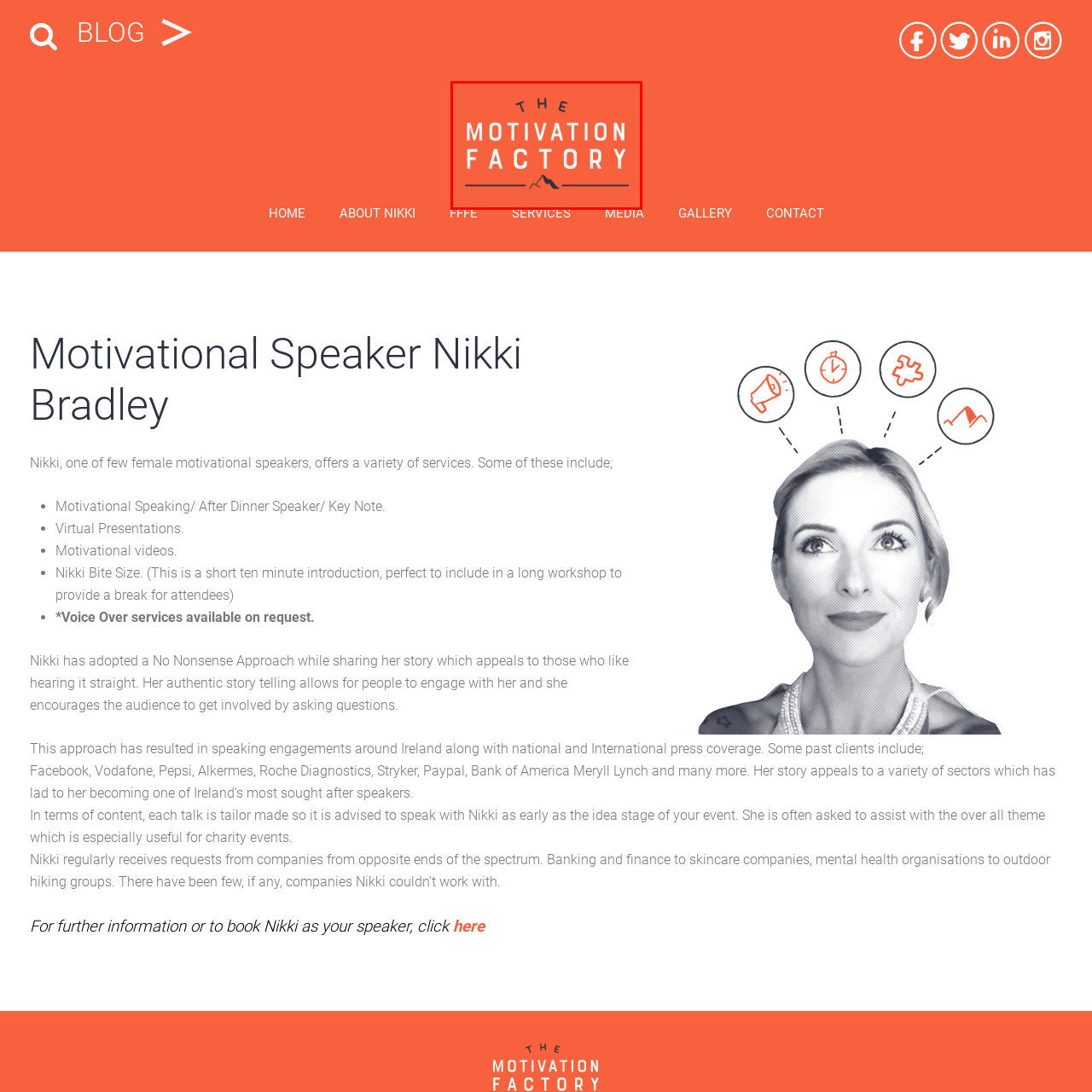Look at the image enclosed by the red boundary and give a detailed answer to the following question, grounding your response in the image's content: 
What does the graphic element resemble?

The graphic element resembles a mountain peak because the caption states that it symbolizes aspiration and overcoming challenges, which is often associated with mountain peaks.